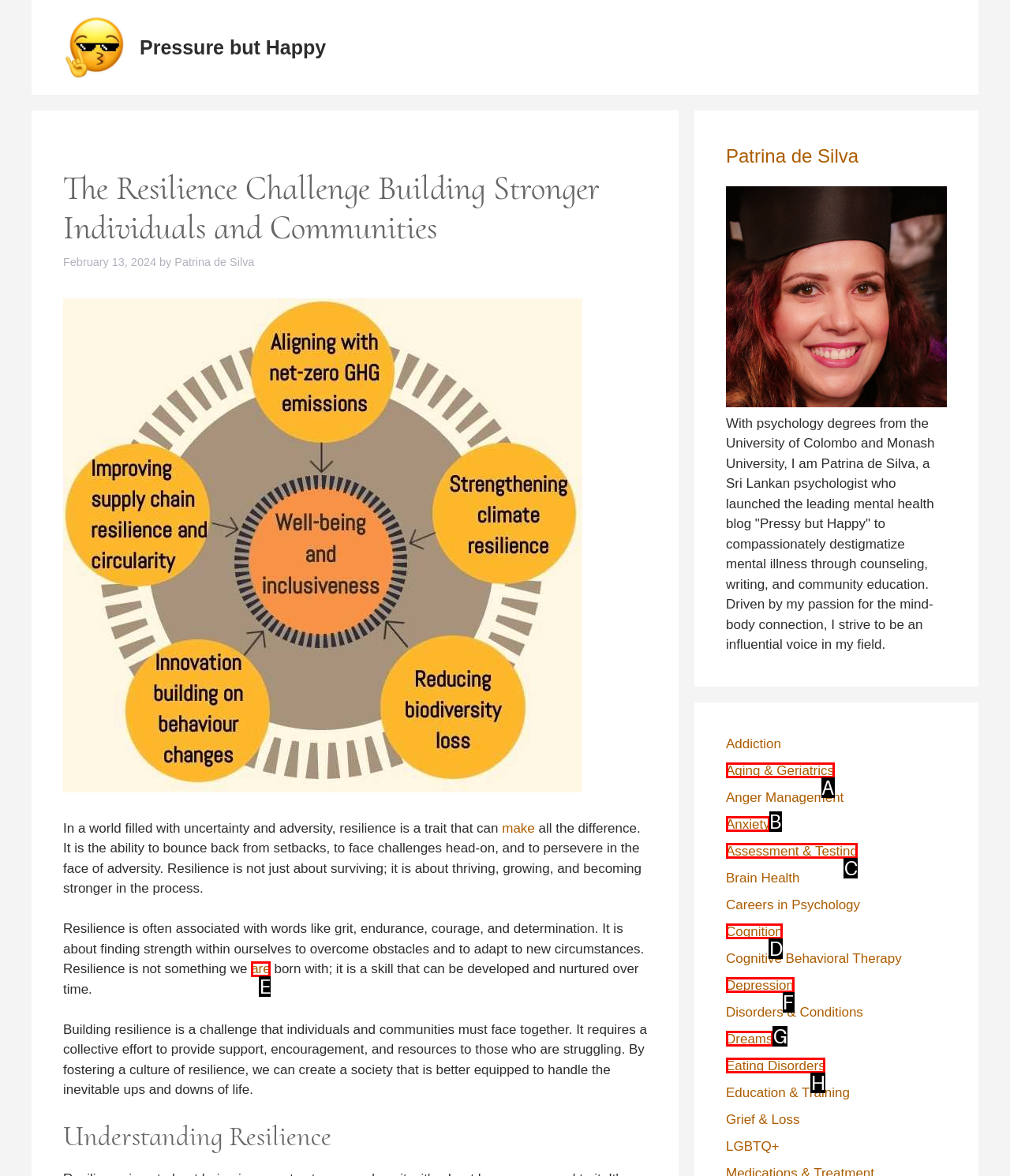Identify which HTML element to click to fulfill the following task: Explore the topic of anxiety. Provide your response using the letter of the correct choice.

B